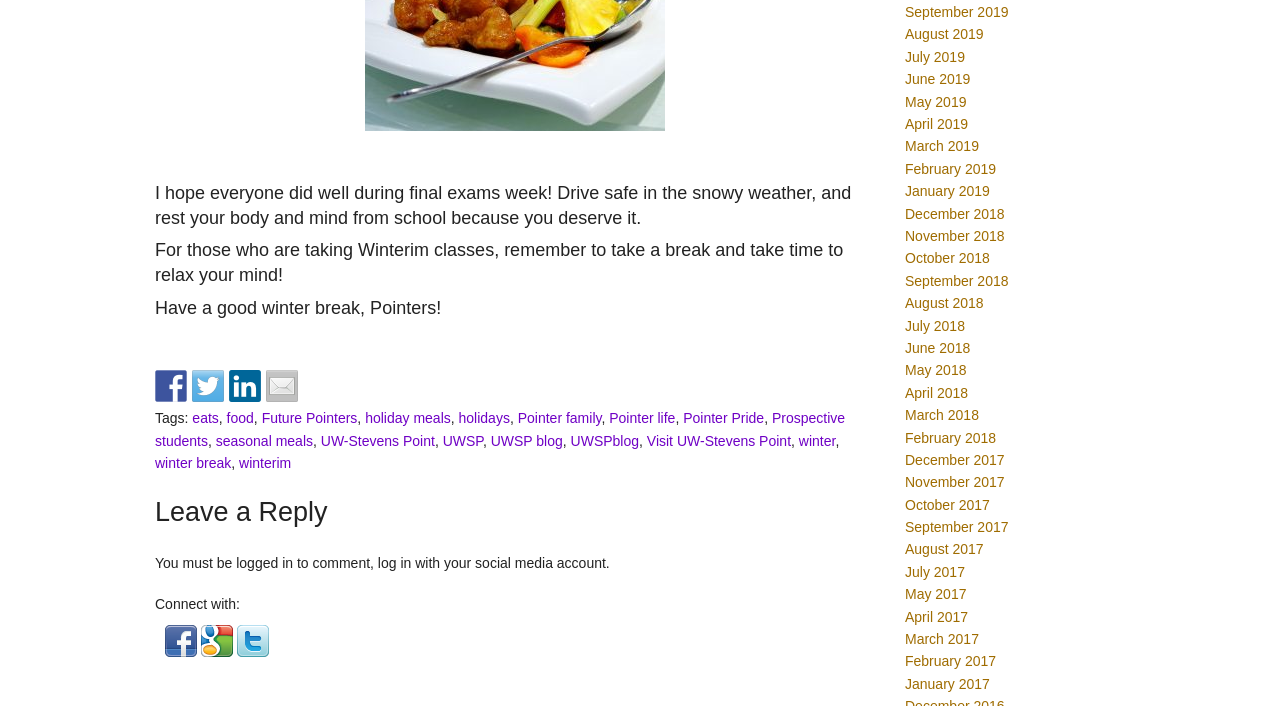Based on what you see in the screenshot, provide a thorough answer to this question: What is the first social media platform mentioned?

The first social media platform mentioned is Facebook, which is indicated by the link 'Facebook' with an image of Facebook's logo, located at the top of the webpage.